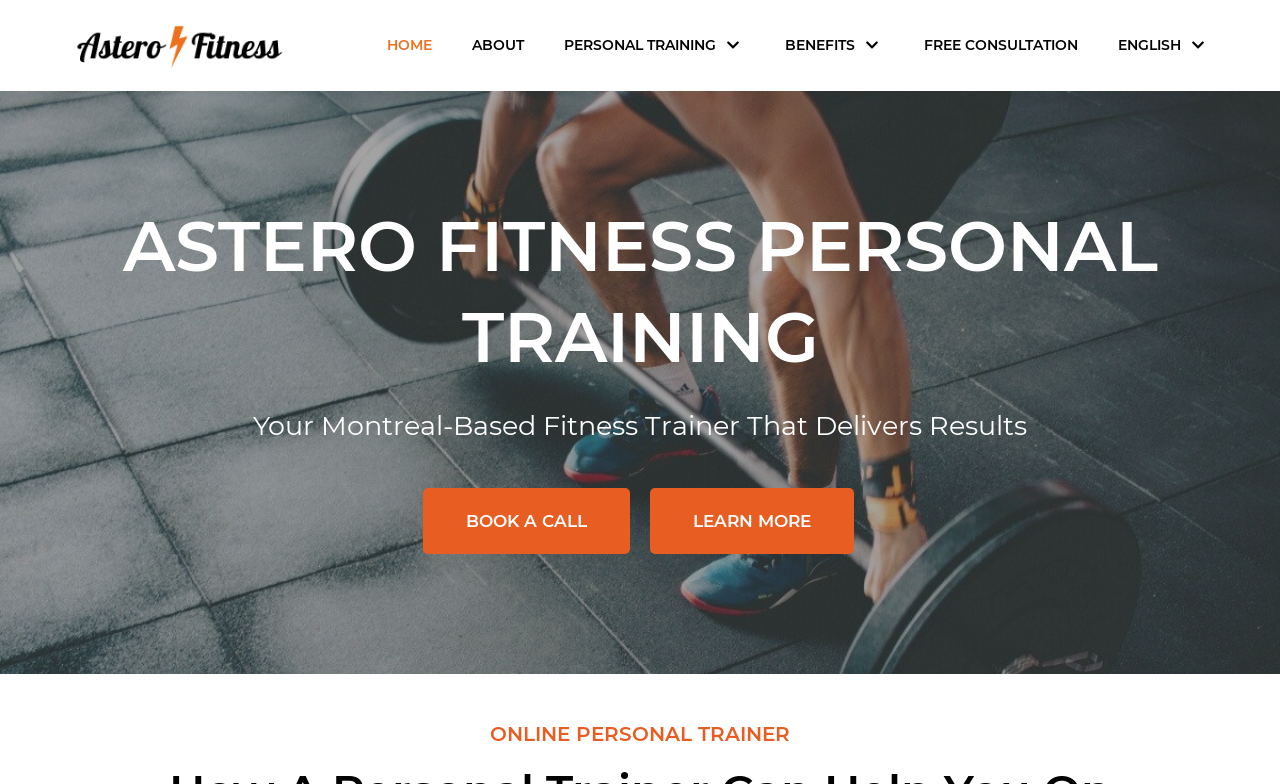Generate the main heading text from the webpage.

ASTERO FITNESS PERSONAL TRAINING